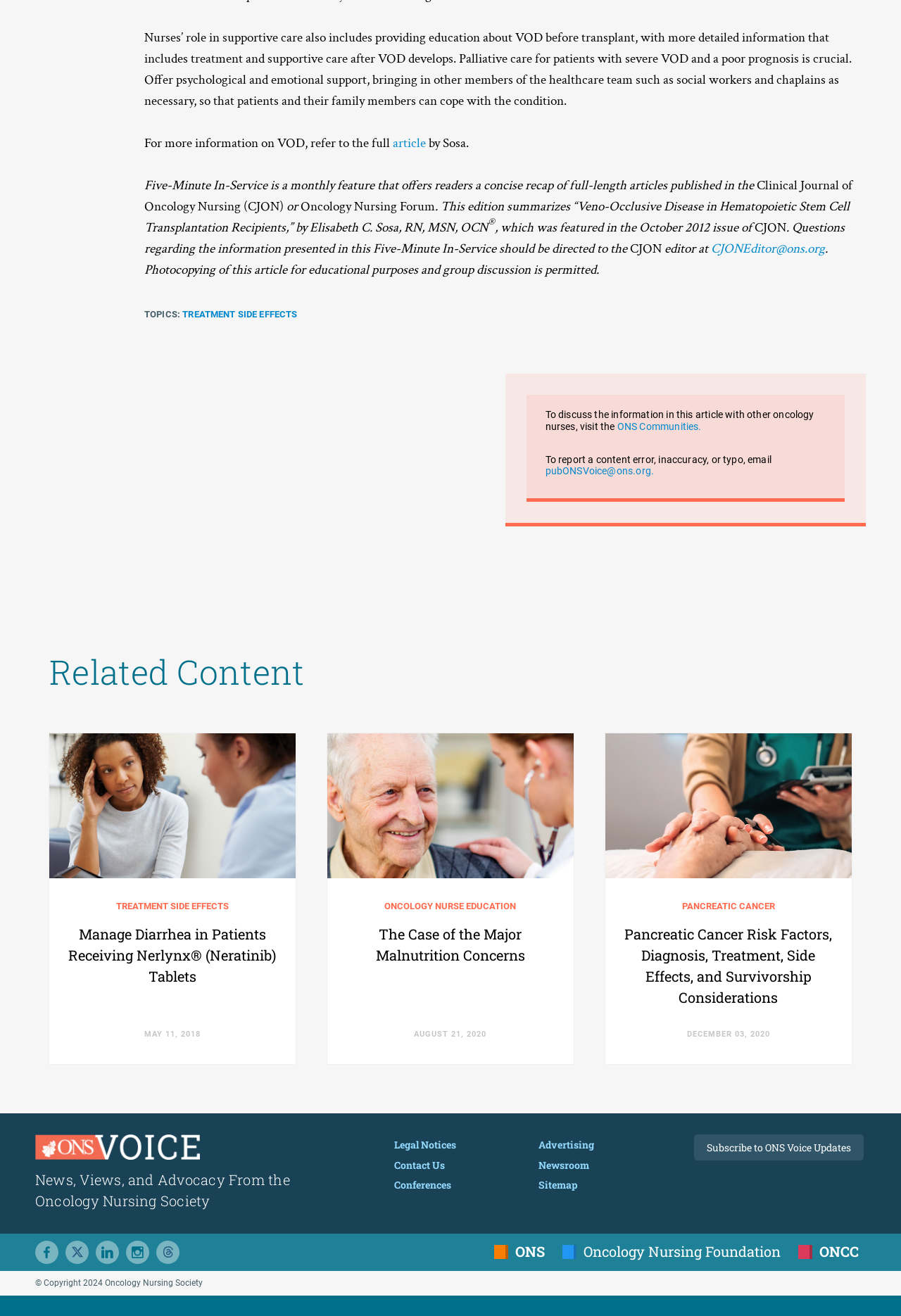Pinpoint the bounding box coordinates of the element to be clicked to execute the instruction: "go to home page".

None